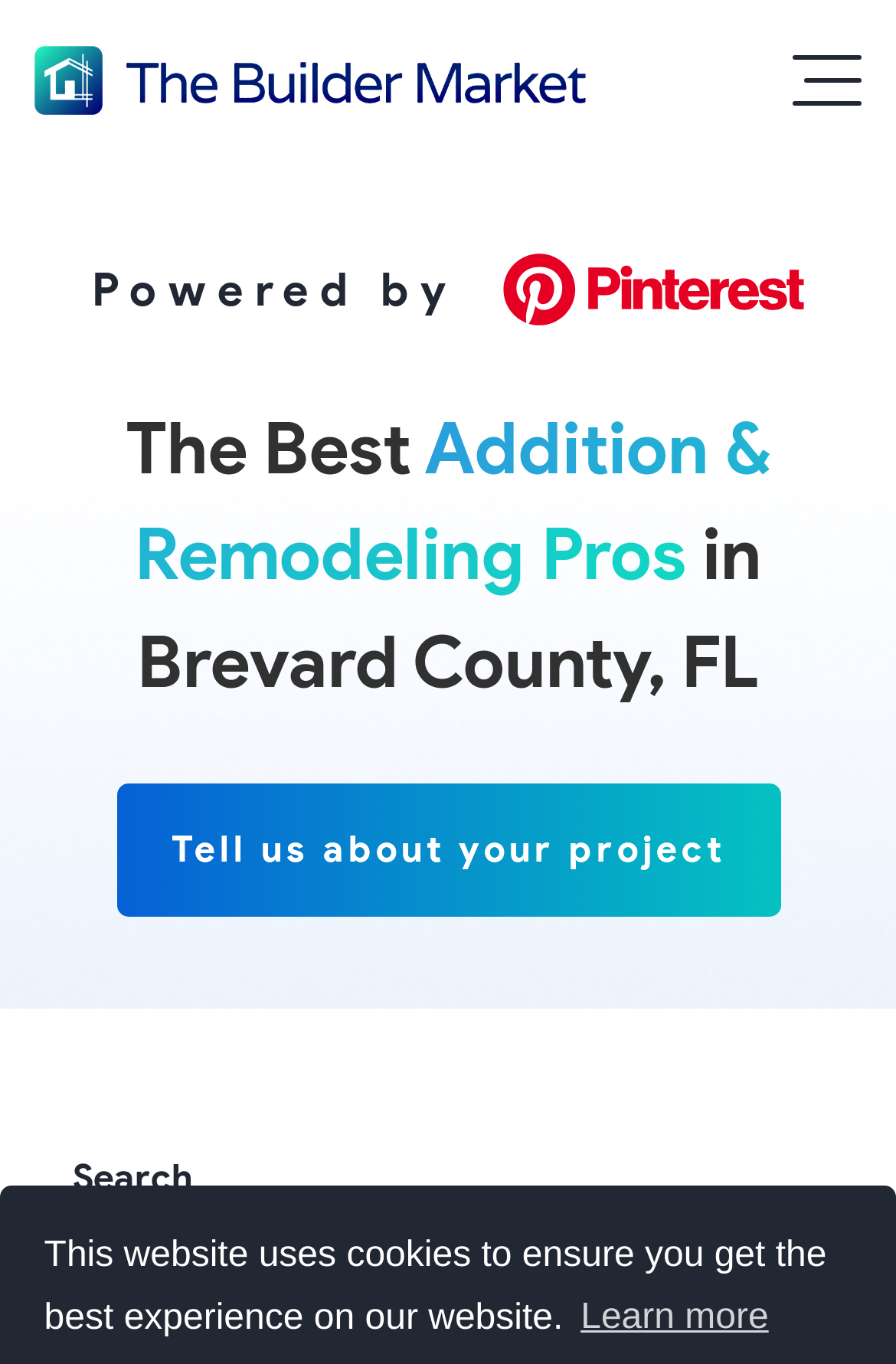Write a detailed summary of the webpage, including text, images, and layout.

The webpage is a platform that connects users with addition and remodeling professionals in Brevard County, FL. At the top left corner, there is a site logo, which is an image. Next to the logo, there is a toggle navigation button. Below the logo, there is a heading that reads "Powered by" followed by a Pinterest logo image.

The main content of the webpage is headed by a title "The Best Addition & Remodeling Pros in Brevard County, FL", which is centered at the top of the page. Below the title, there is a call-to-action link "Tell us about your project" that encourages users to share their project details.

On the top right corner, there is a search bar with a placeholder text "Search here...". Above the search bar, there is a static text "Search". At the bottom of the page, there is a notification about the website using cookies, with a "learn more about cookies" button next to it.

There are no other notable images on the page apart from the site logo and the Pinterest logo. The overall layout is simple and easy to navigate, with clear headings and concise text.